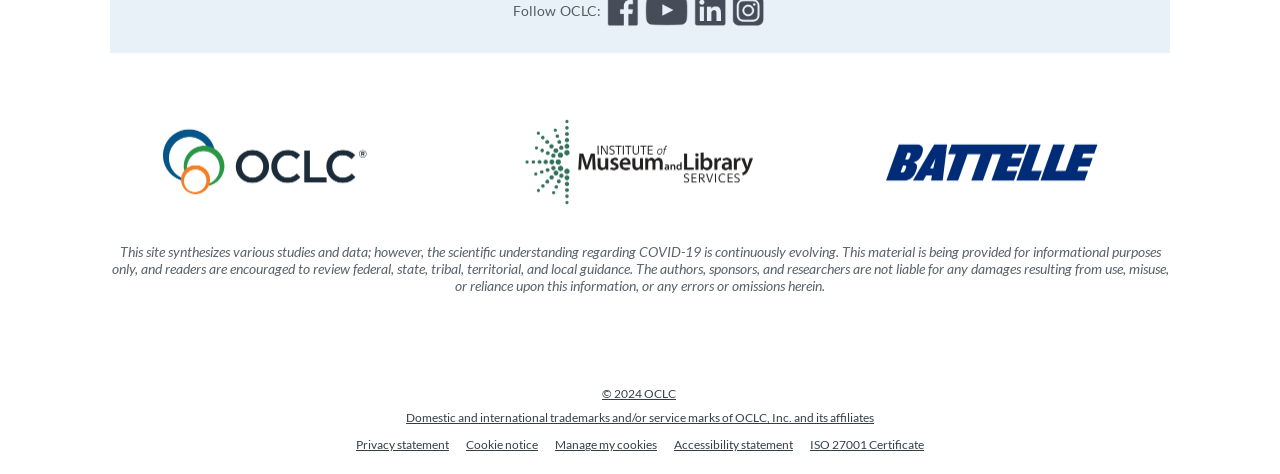Provide the bounding box coordinates of the section that needs to be clicked to accomplish the following instruction: "Visit OCLC website."

[0.086, 0.221, 0.328, 0.463]